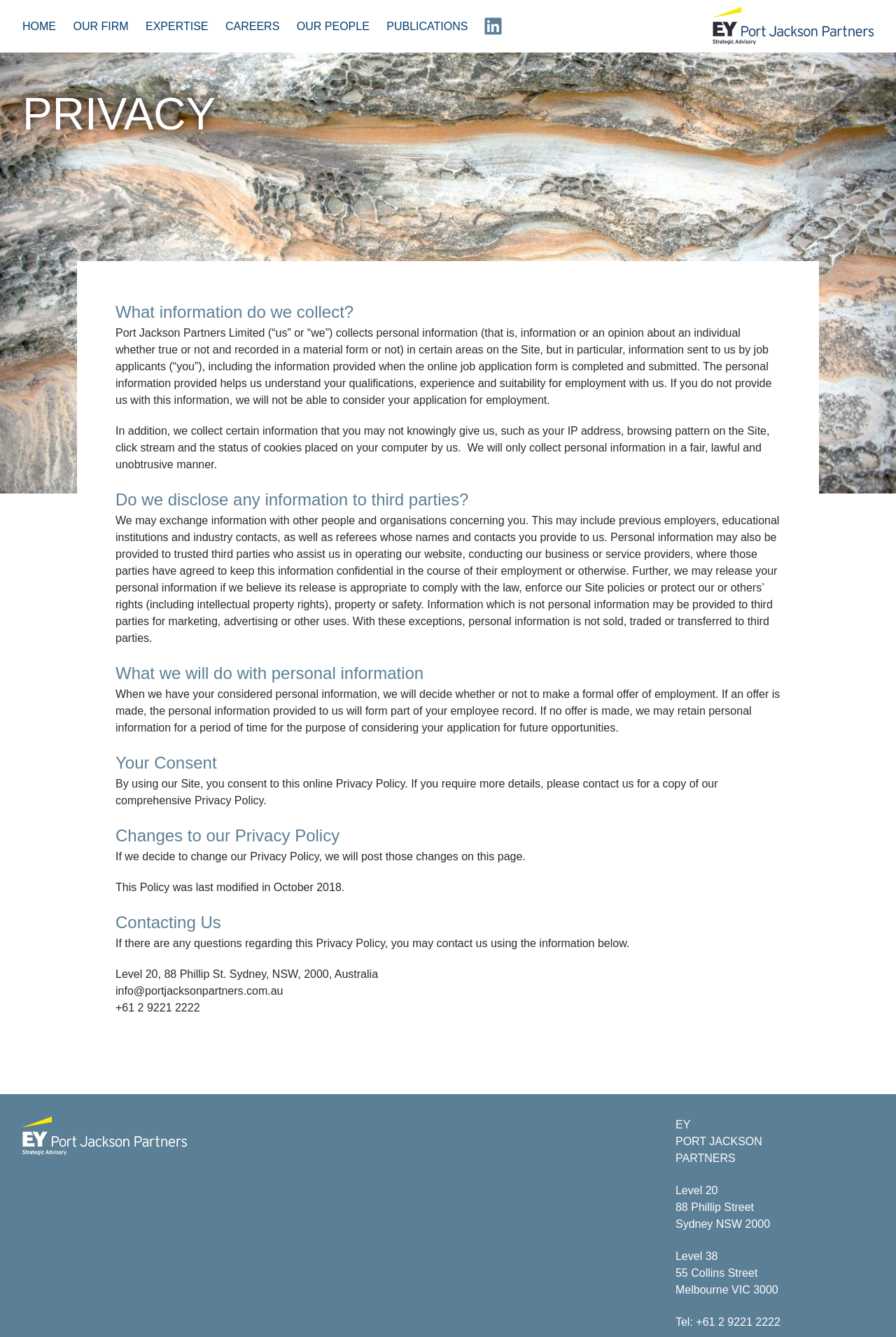For the given element description Our firm, determine the bounding box coordinates of the UI element. The coordinates should follow the format (top-left x, top-left y, bottom-right x, bottom-right y) and be within the range of 0 to 1.

[0.082, 0.005, 0.143, 0.034]